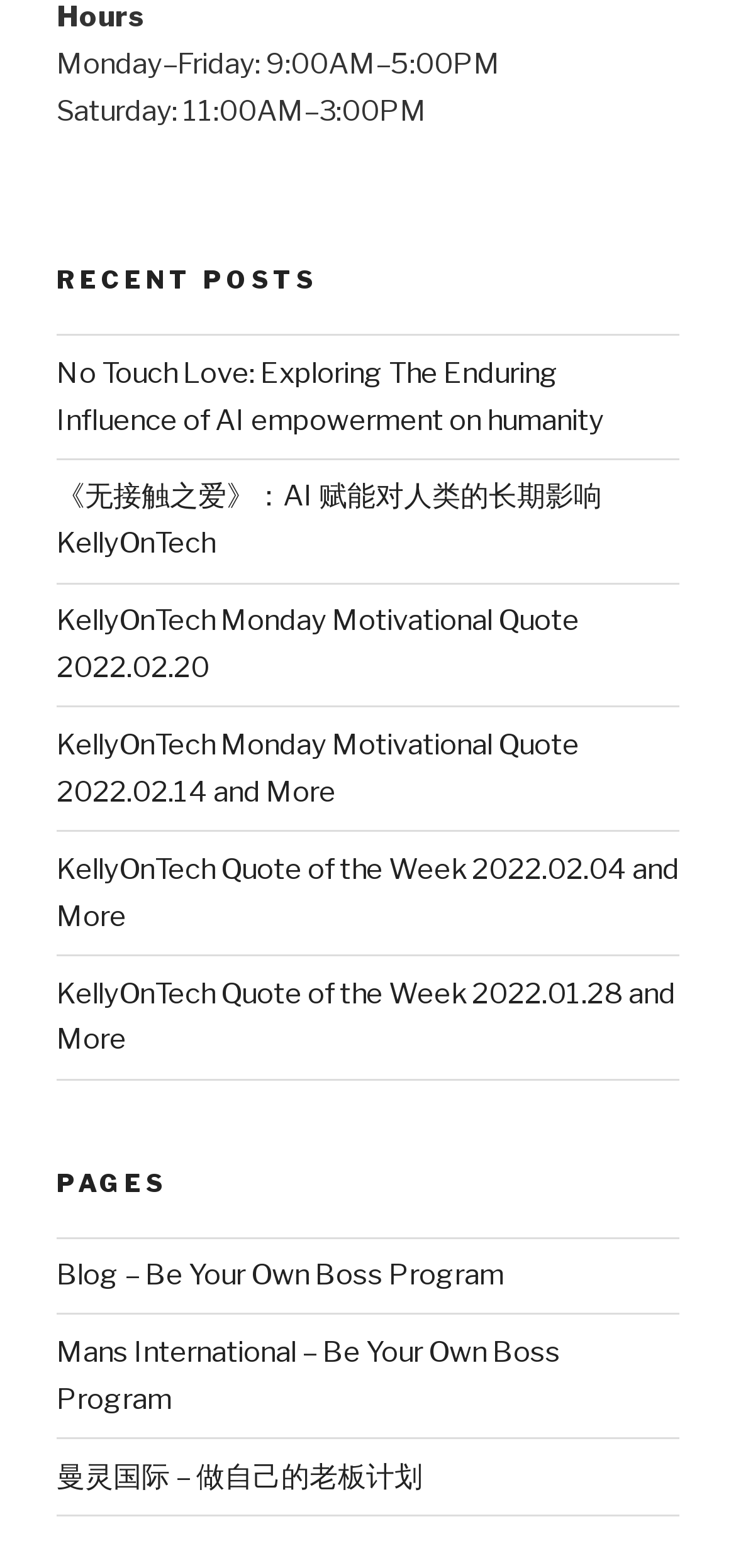Please identify the coordinates of the bounding box that should be clicked to fulfill this instruction: "read 'No Touch Love: Exploring The Enduring Influence of AI empowerment on humanity'".

[0.077, 0.227, 0.821, 0.279]